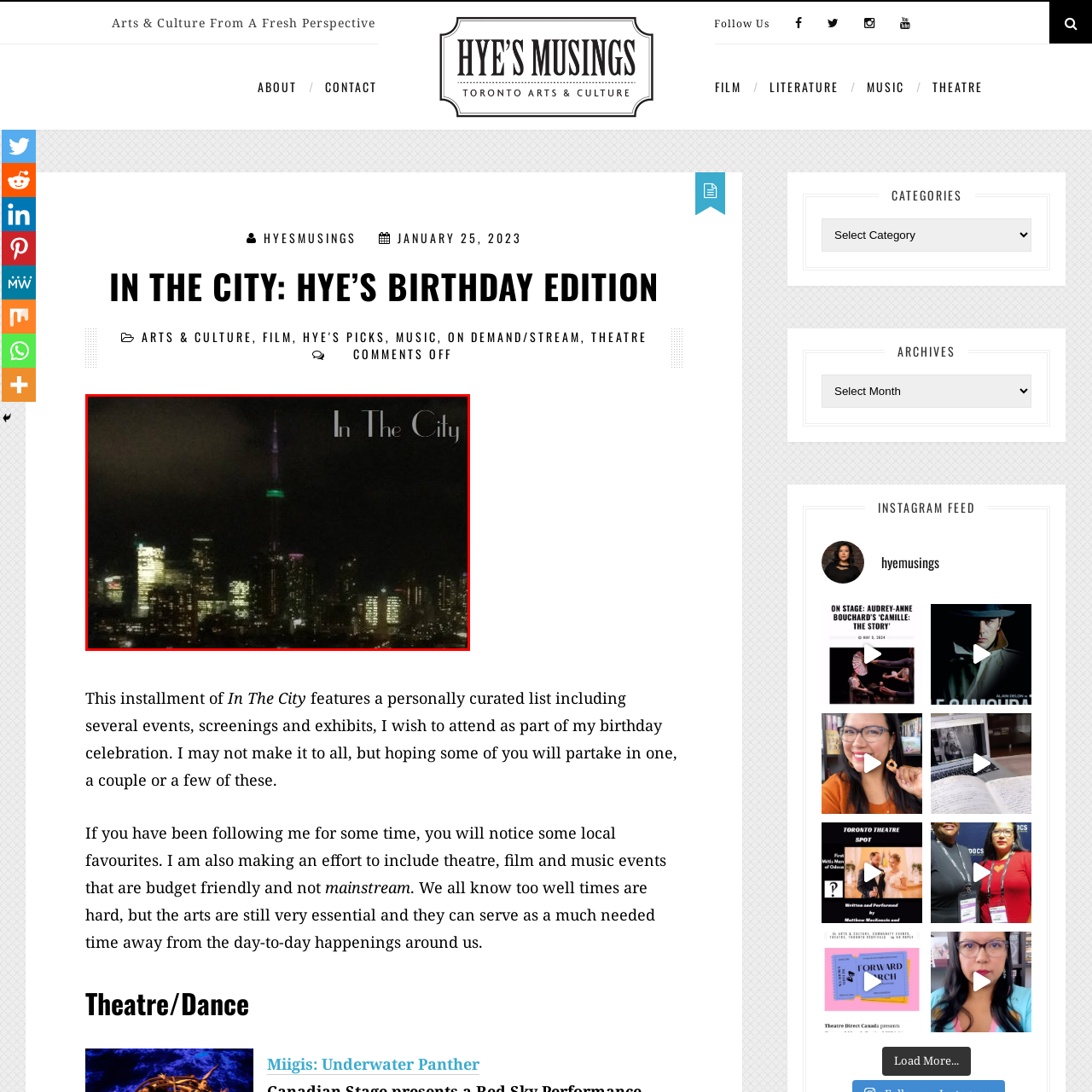What is the atmosphere of the image?
Observe the image part marked by the red bounding box and give a detailed answer to the question.

The caption describes the atmosphere of the image as evoking a sense of excitement and community, which suggests that the image conveys a feeling of energy and togetherness.